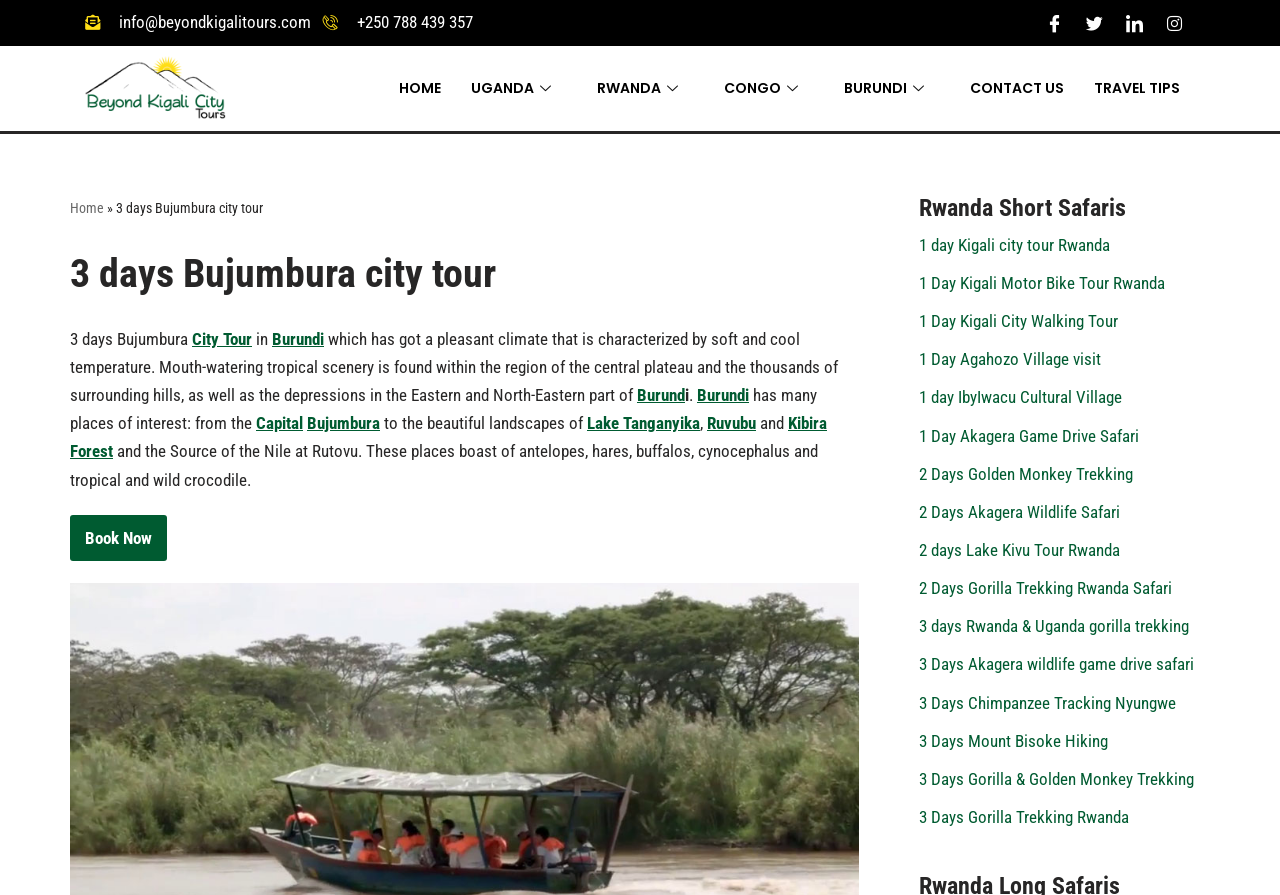Please provide a brief answer to the question using only one word or phrase: 
What is the purpose of the 'Book Now' button?

to book a tour